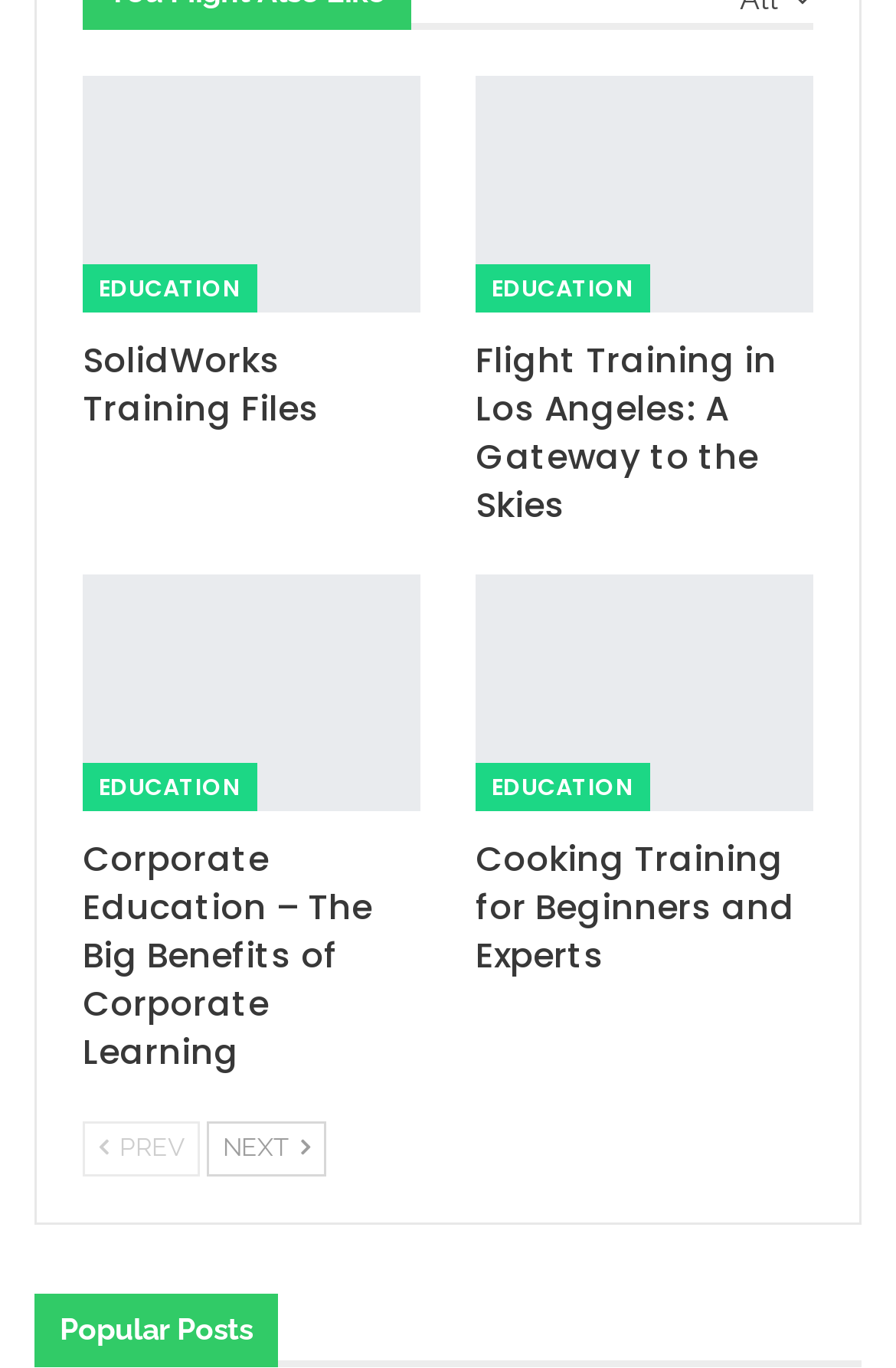Please determine the bounding box coordinates for the UI element described as: "Education".

[0.092, 0.557, 0.287, 0.593]